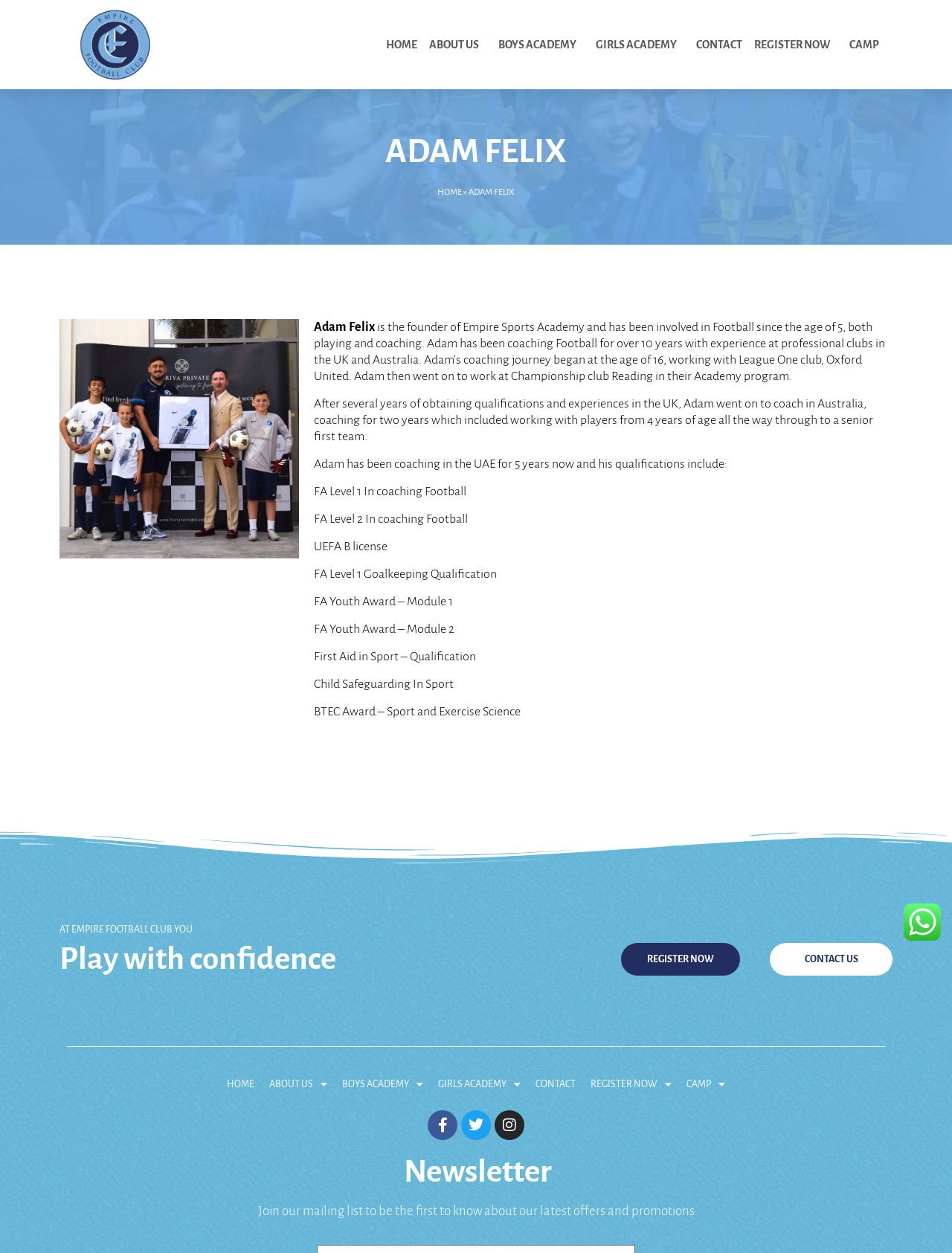Please provide a short answer using a single word or phrase for the question:
What is the highest coaching qualification held by Adam Felix?

UEFA B license